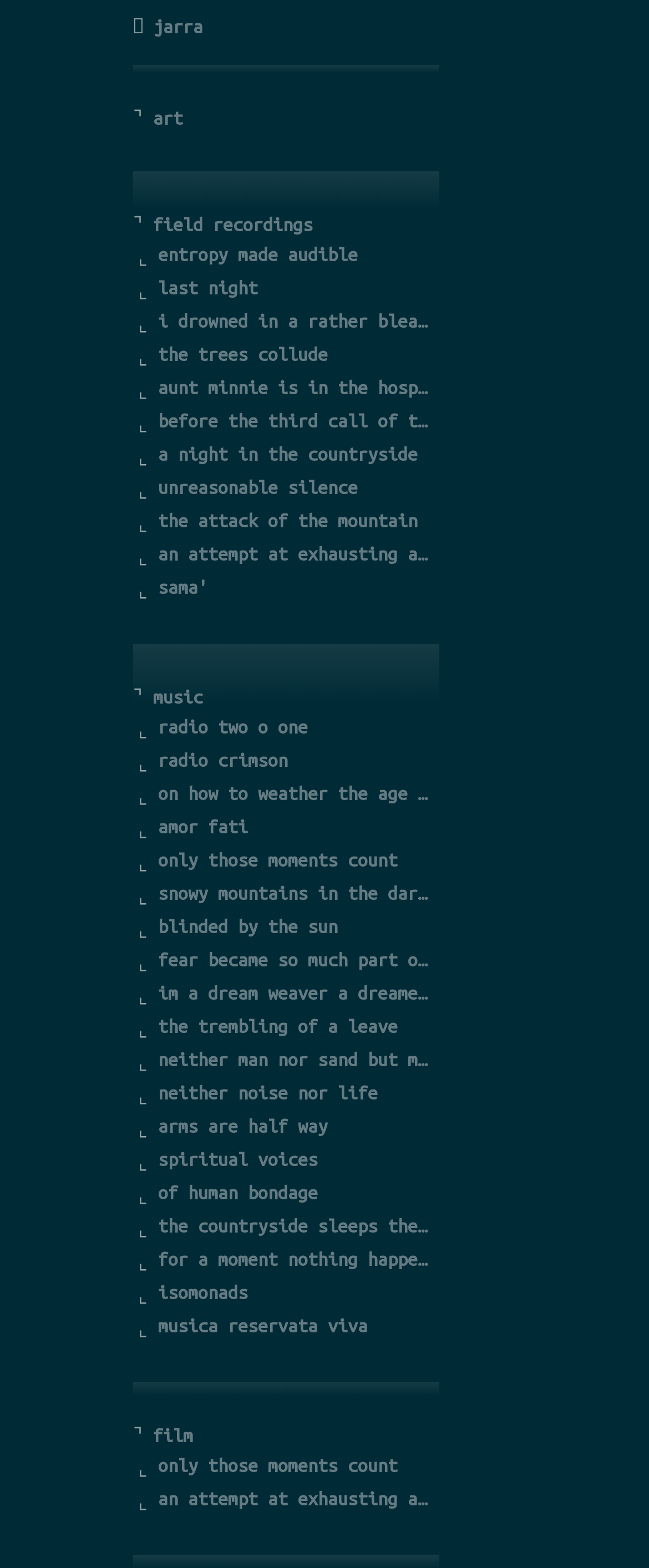What is the principal heading displayed on the webpage?

Entropy Made Audible